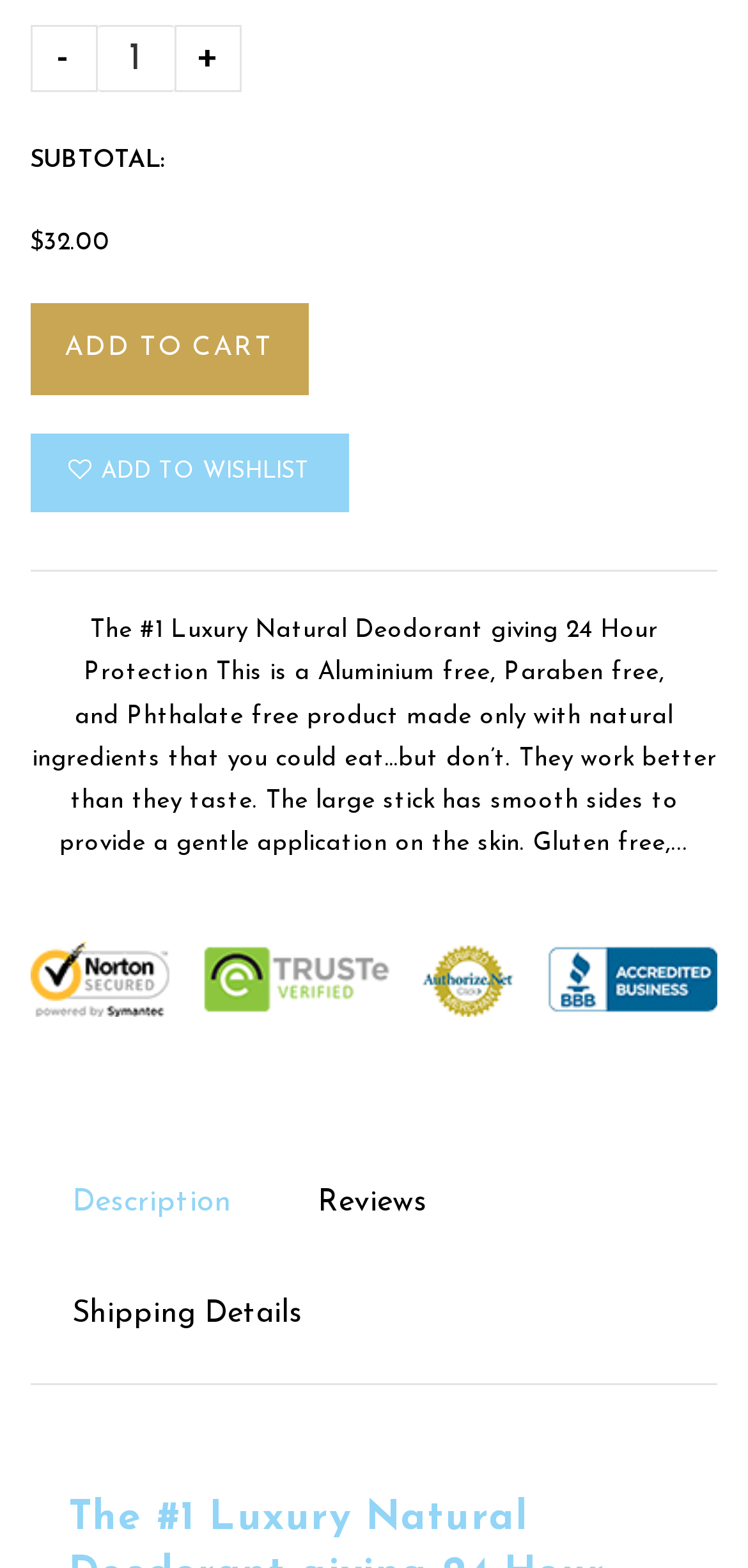Provide a single word or phrase answer to the question: 
What are the options to do with the product?

Add to cart or wishlist